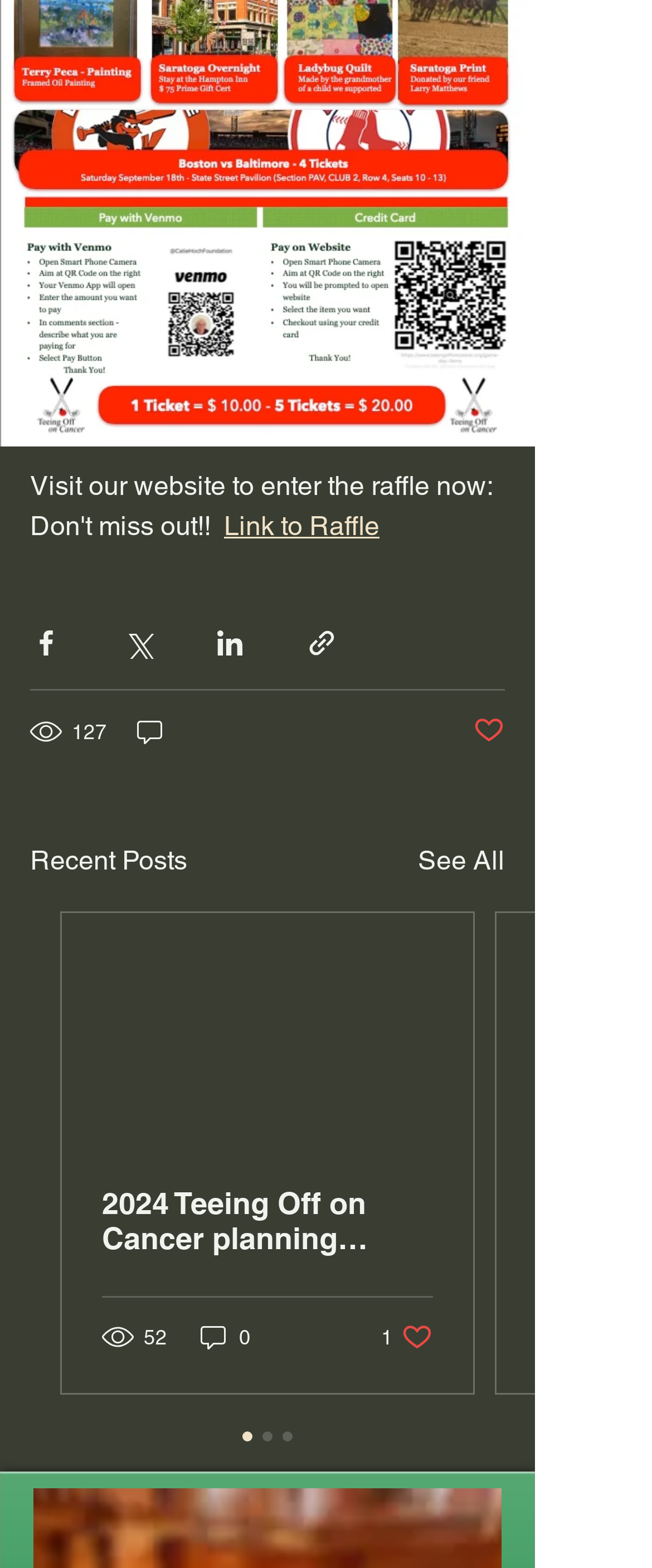Respond with a single word or short phrase to the following question: 
What is the status of the like button for the first post?

Not liked